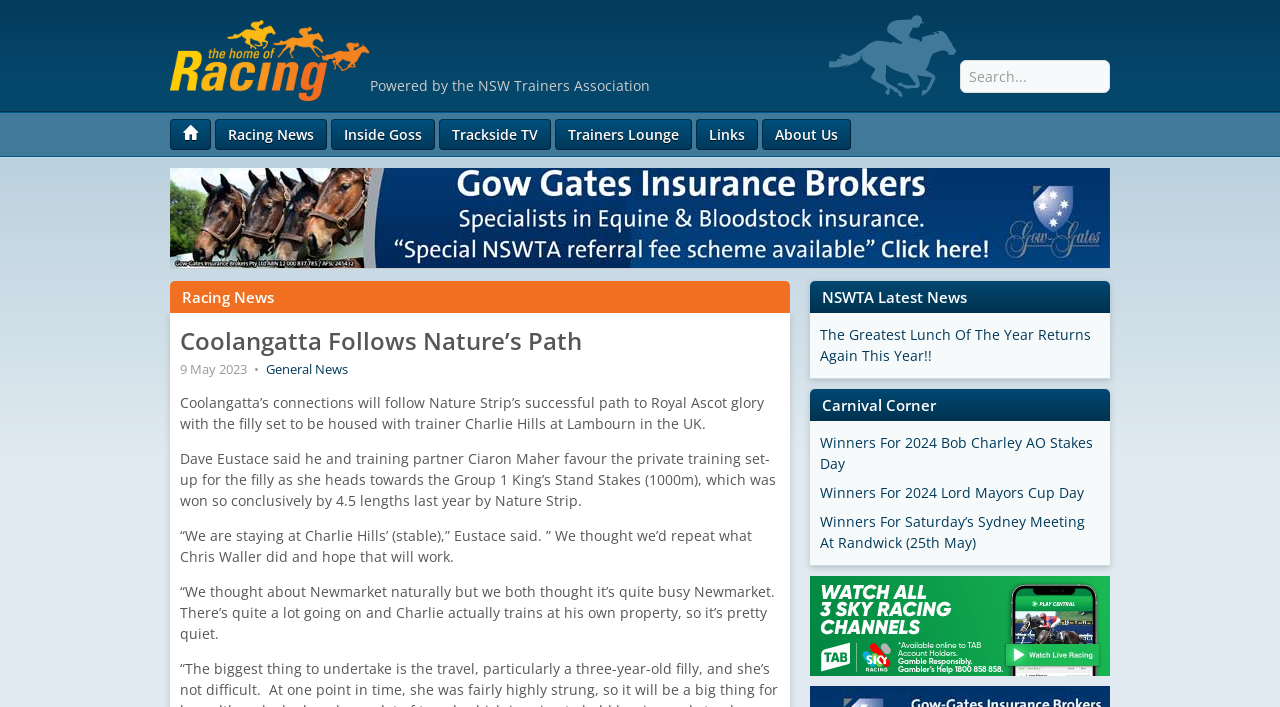Could you highlight the region that needs to be clicked to execute the instruction: "Click on the link 'A Desolation Called Peace'"?

None